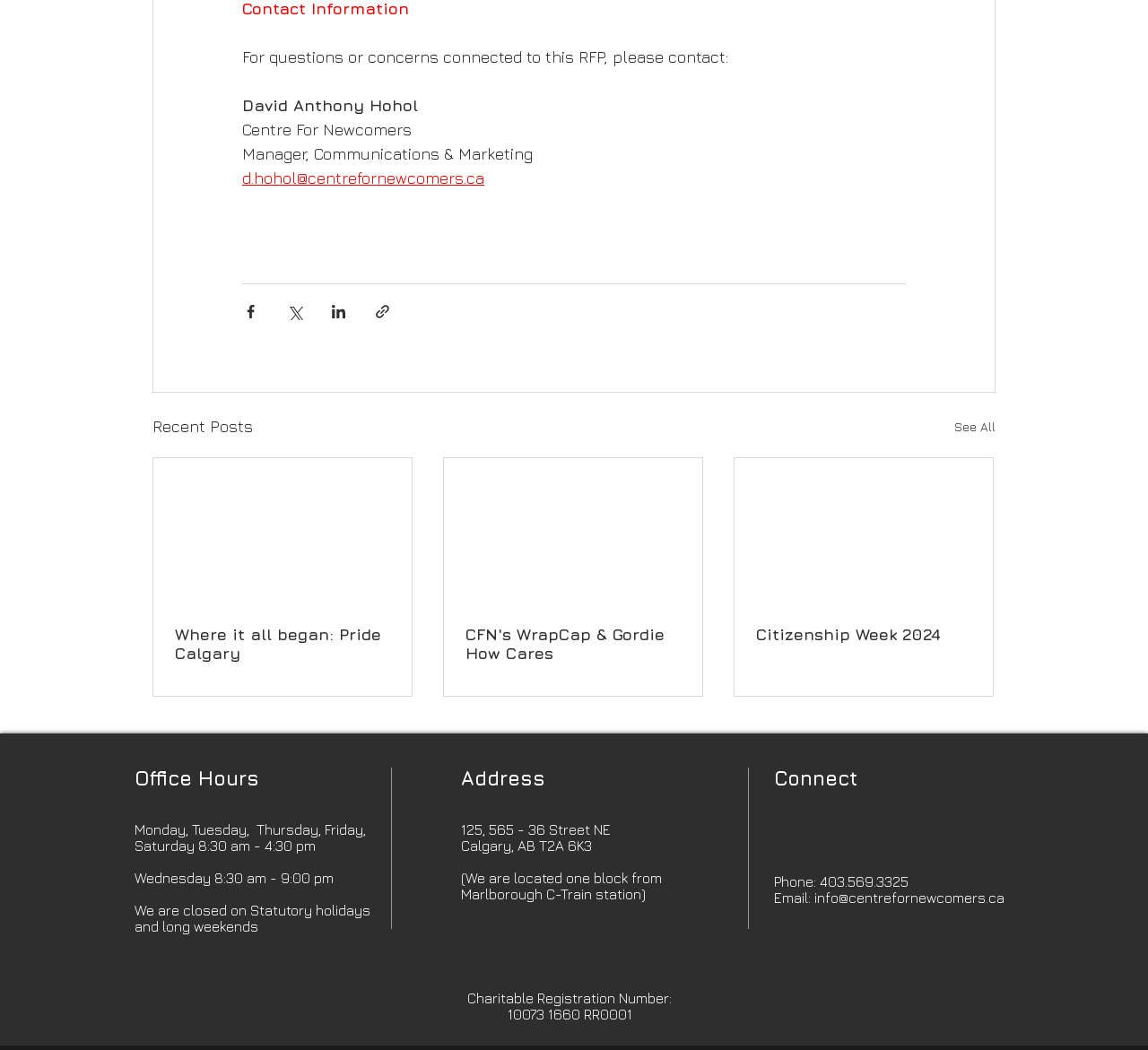Please give the bounding box coordinates of the area that should be clicked to fulfill the following instruction: "See all recent posts". The coordinates should be in the format of four float numbers from 0 to 1, i.e., [left, top, right, bottom].

[0.831, 0.394, 0.867, 0.419]